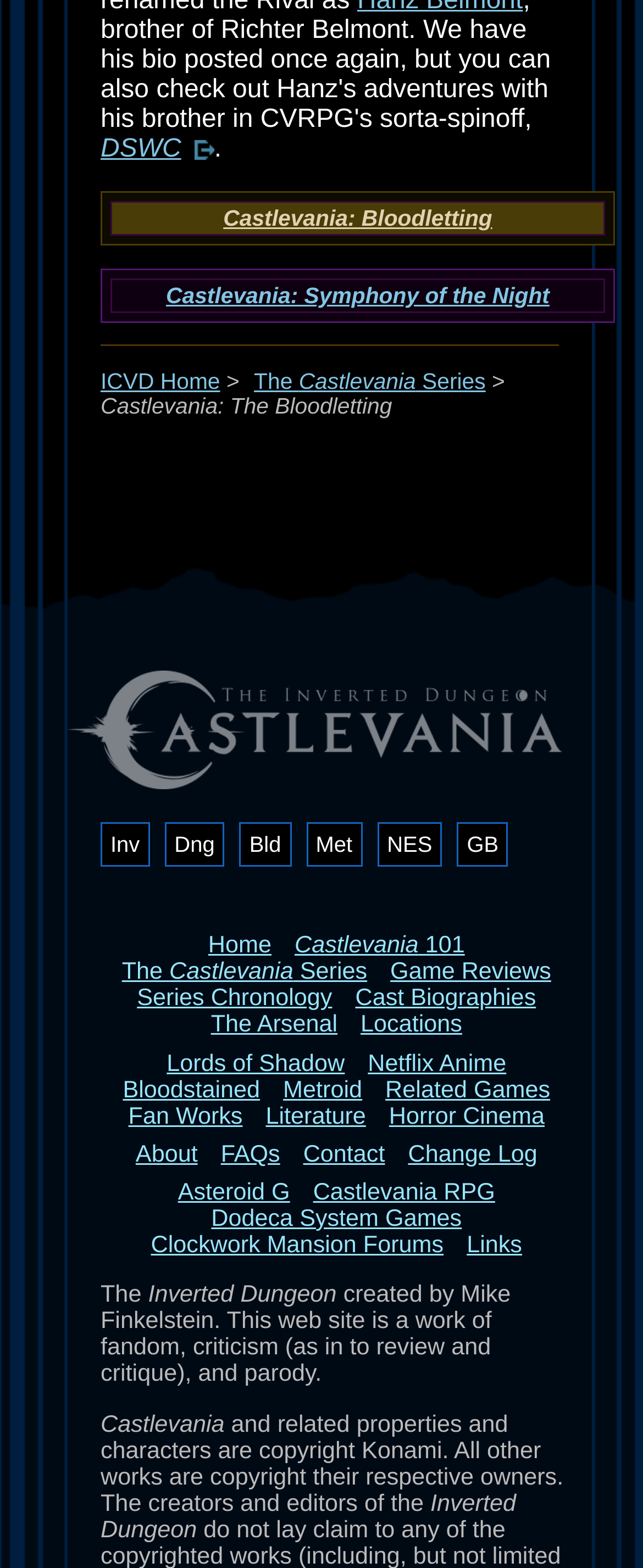Determine the bounding box for the described HTML element: "Castlevania: Symphony of the Night". Ensure the coordinates are four float numbers between 0 and 1 in the format [left, top, right, bottom].

[0.258, 0.18, 0.855, 0.196]